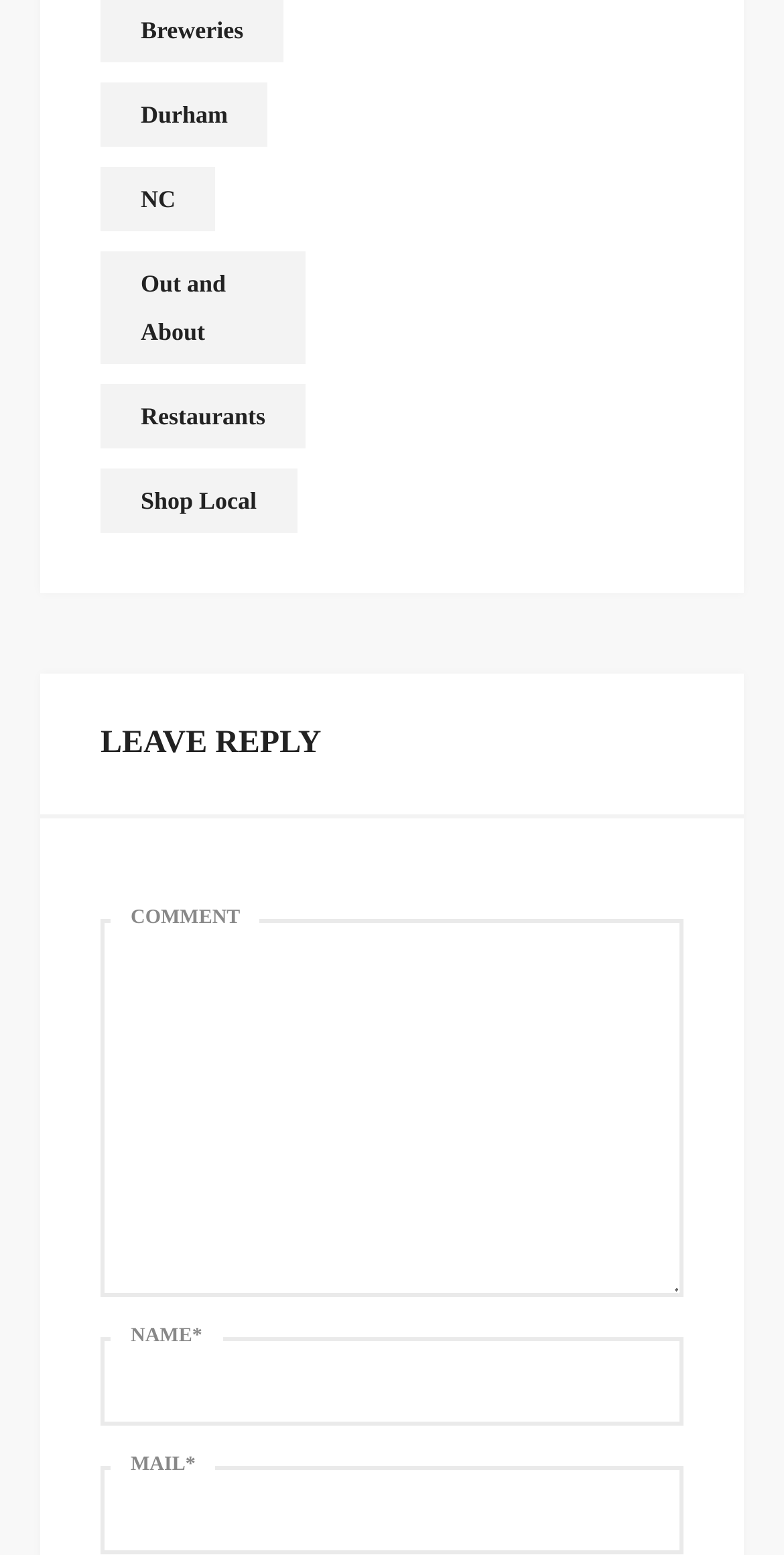Please find the bounding box coordinates of the element's region to be clicked to carry out this instruction: "Leave a reply".

[0.128, 0.459, 0.872, 0.498]